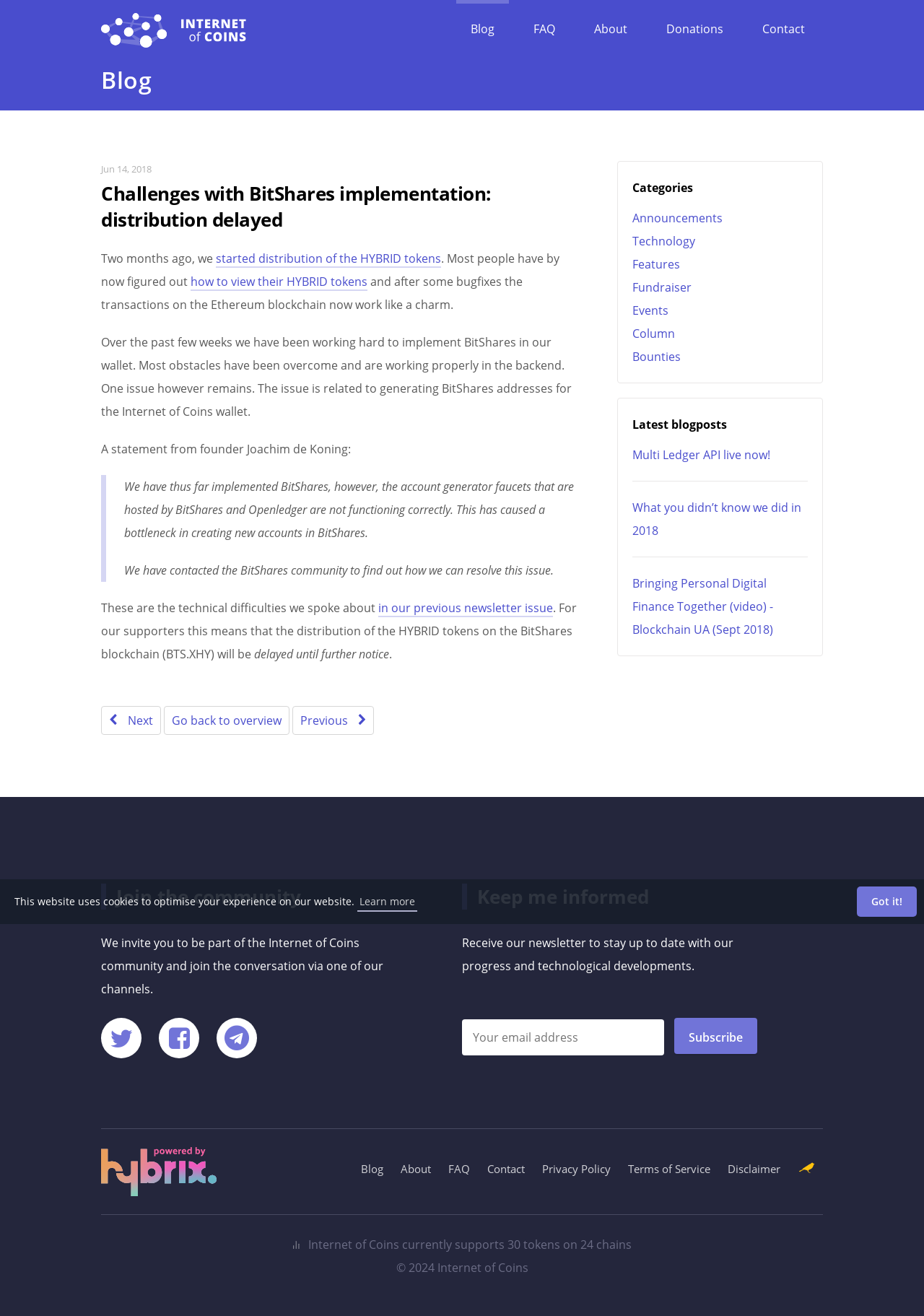Please specify the bounding box coordinates in the format (top-left x, top-left y, bottom-right x, bottom-right y), with all values as floating point numbers between 0 and 1. Identify the bounding box of the UI element described by: Terms of Service

[0.68, 0.883, 0.769, 0.894]